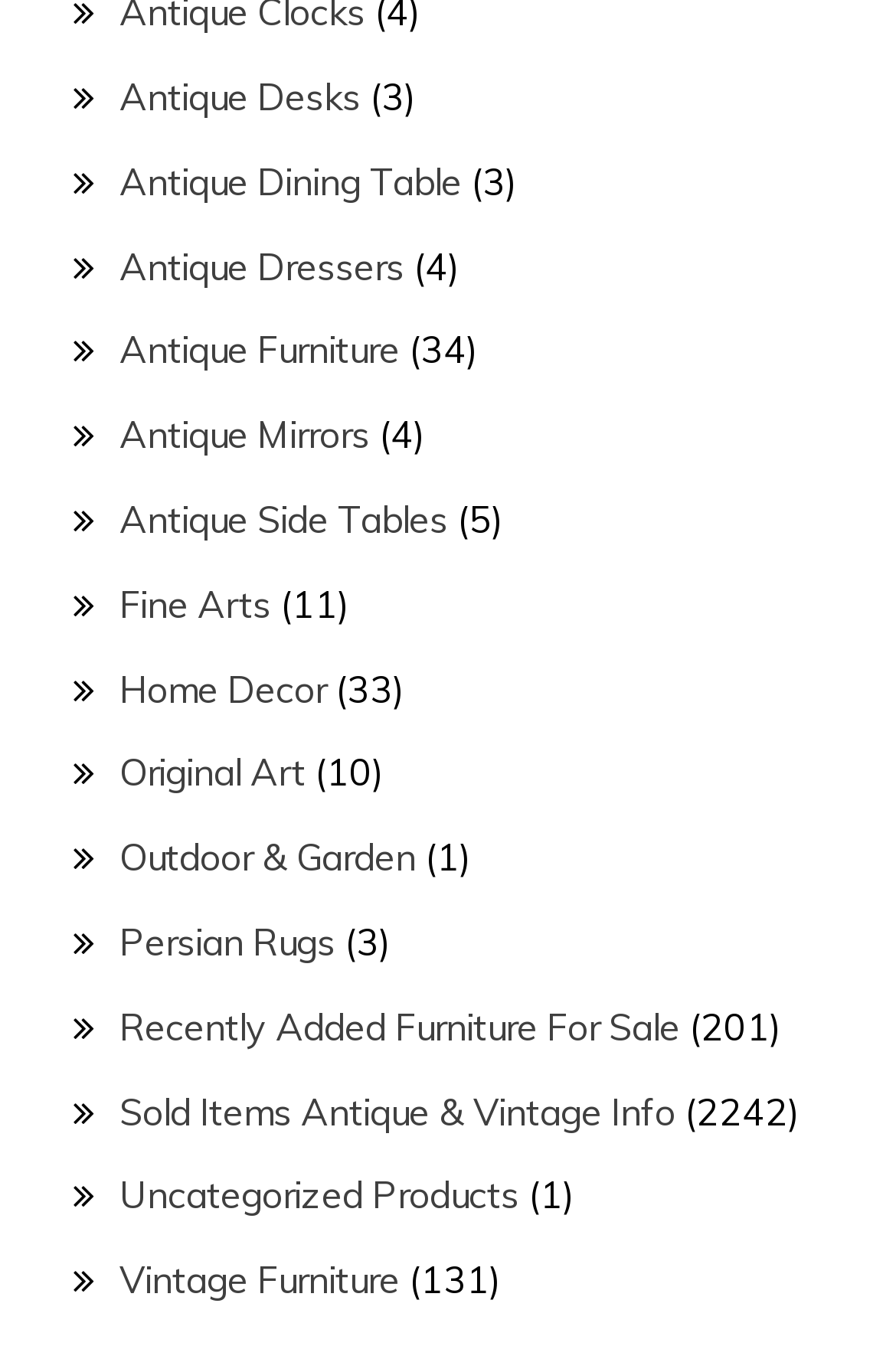What is the category with the most items?
Using the information presented in the image, please offer a detailed response to the question.

The StaticText '(2242)' is adjacent to the link 'Sold Items Antique & Vintage Info', indicating that this category has the most items, with a total of 2242 items.